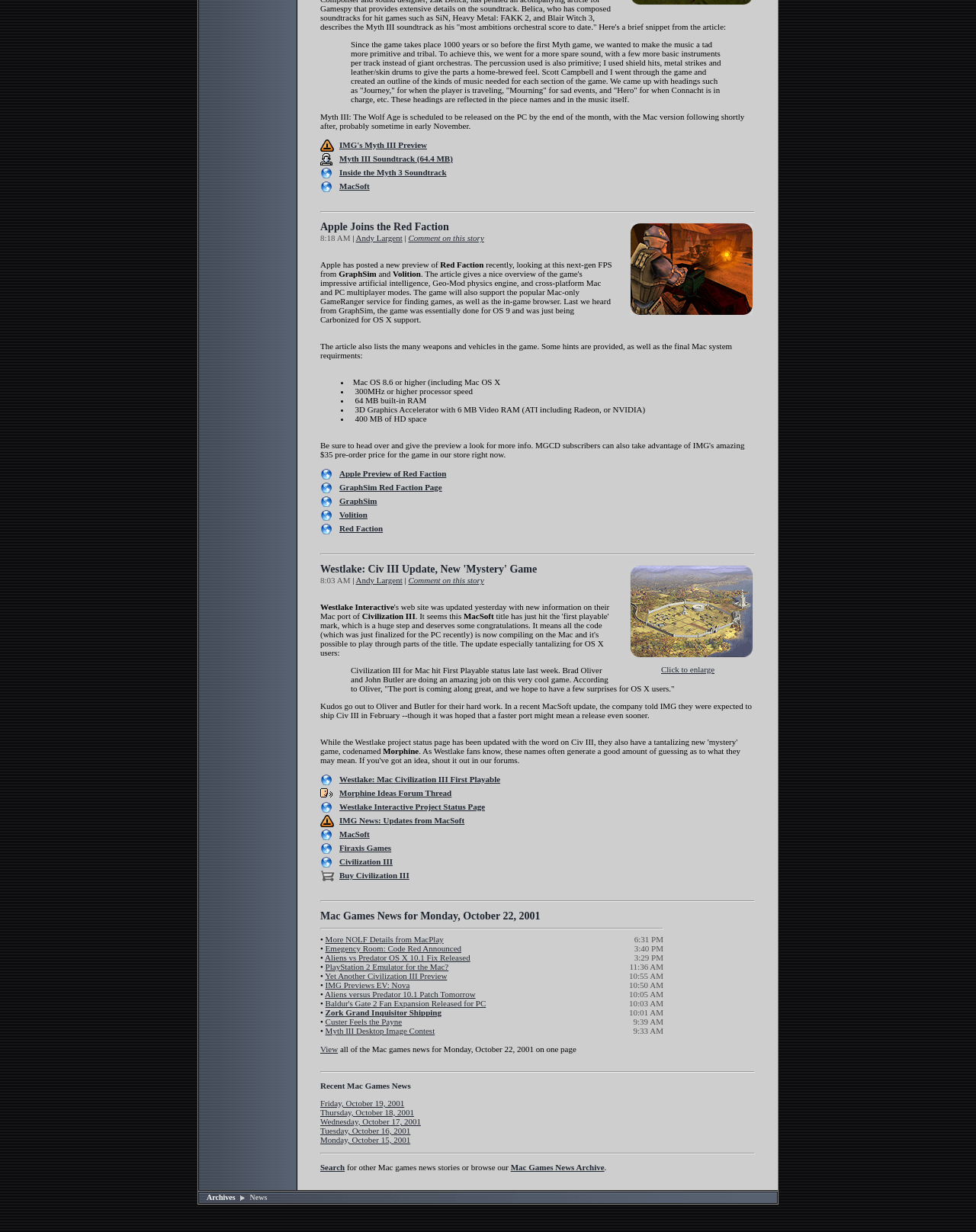Refer to the screenshot and give an in-depth answer to this question: What is the status of Civilization III for Mac?

The answer can be found in the text 'Civilization III for Mac hit First Playable status late last week' which indicates that the game has reached the First Playable status.